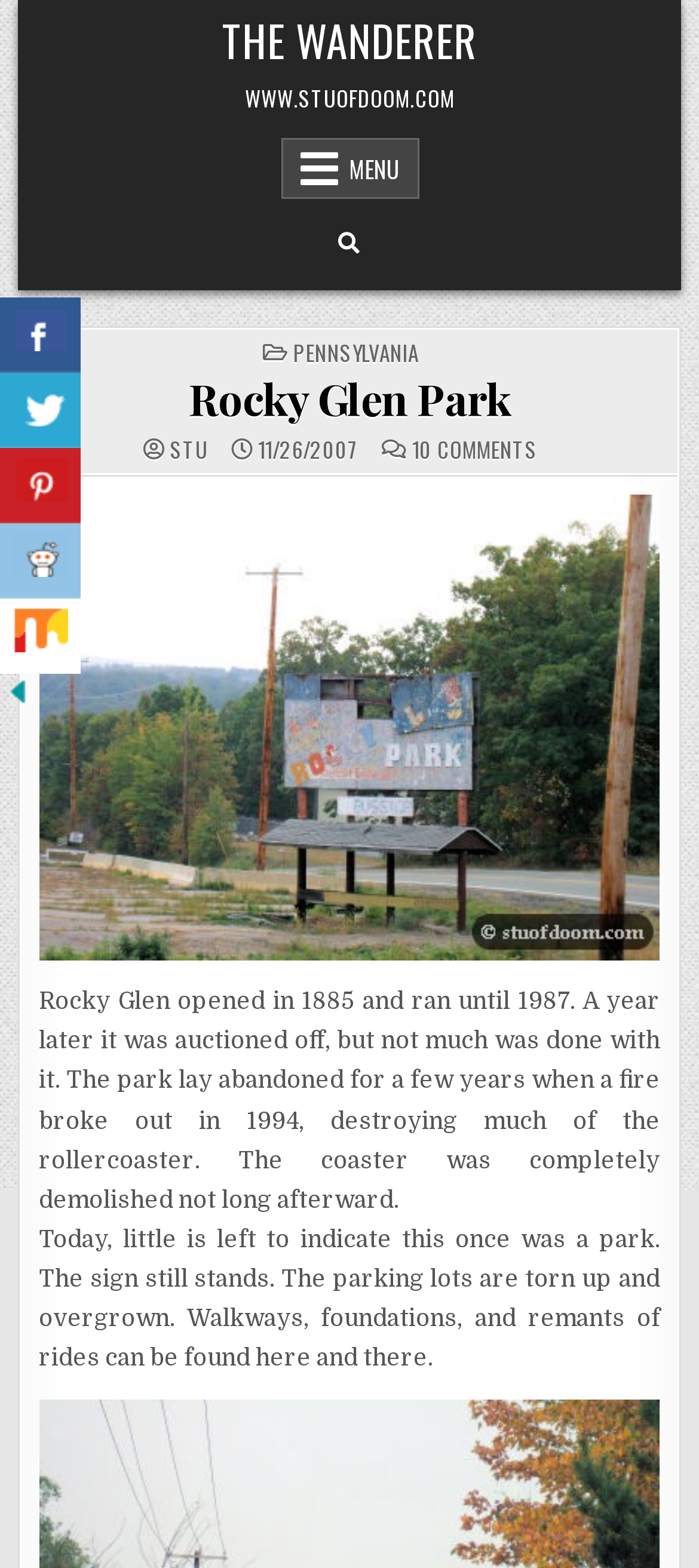Kindly determine the bounding box coordinates of the area that needs to be clicked to fulfill this instruction: "Click the primary menu button".

[0.401, 0.088, 0.599, 0.127]